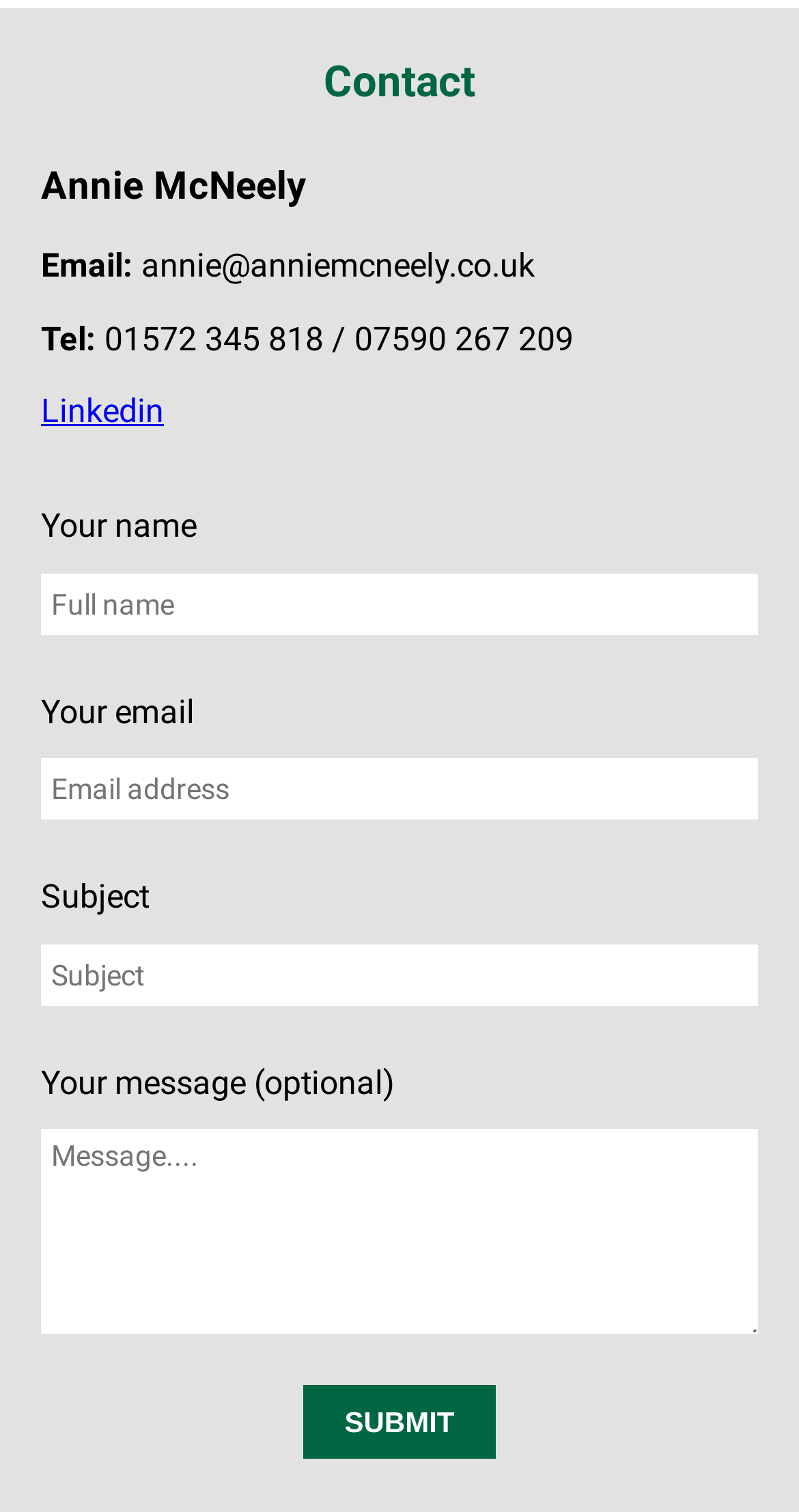Find the bounding box of the web element that fits this description: "parent_node: Subject name="subject" placeholder="Subject"".

[0.051, 0.624, 0.949, 0.665]